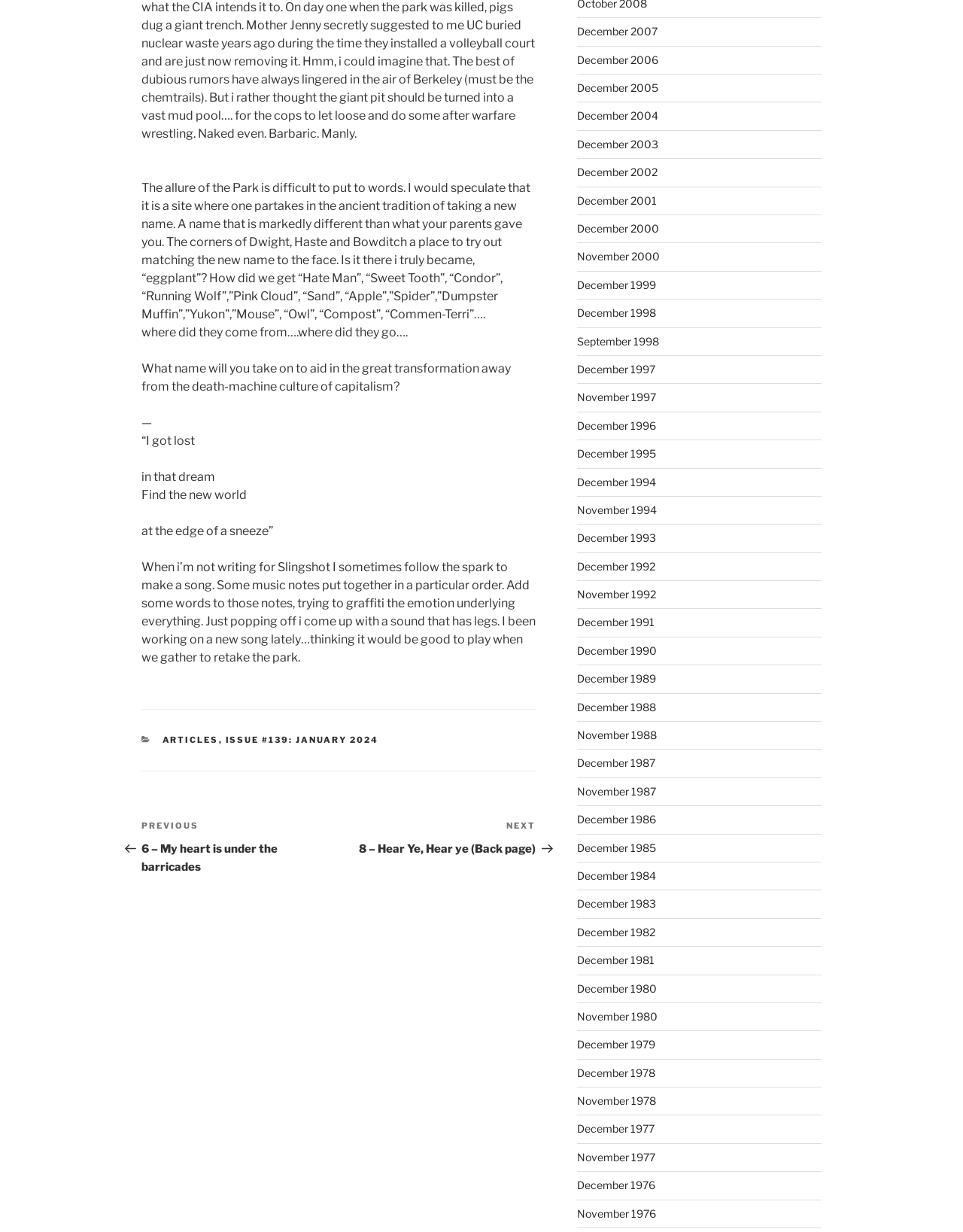Determine the bounding box for the described HTML element: "Issue #139: January 2024". Ensure the coordinates are four float numbers between 0 and 1 in the format [left, top, right, bottom].

[0.234, 0.596, 0.393, 0.605]